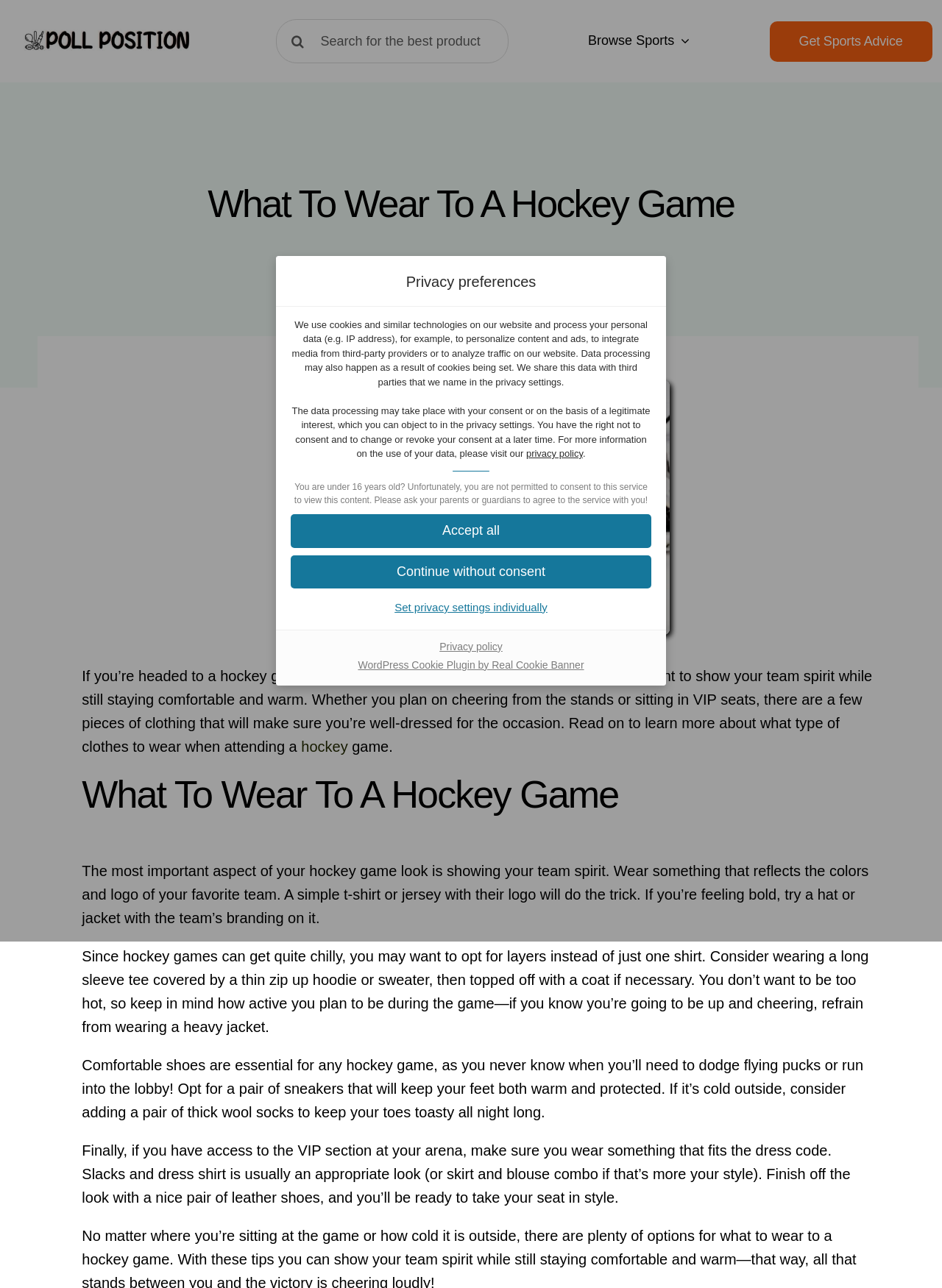Give a concise answer using one word or a phrase to the following question:
What is the purpose of the 'Set privacy settings individually' option?

Customize privacy settings